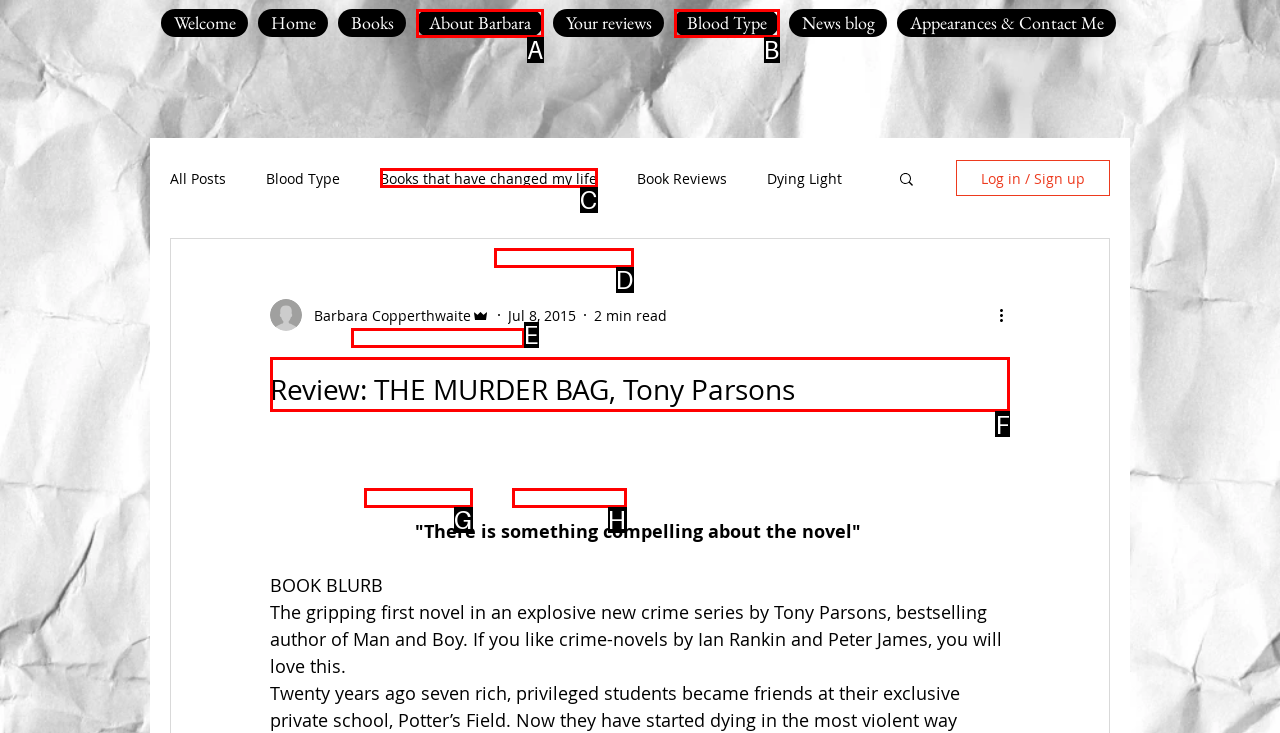From the available options, which lettered element should I click to complete this task: Read the review of 'THE MURDER BAG'?

F